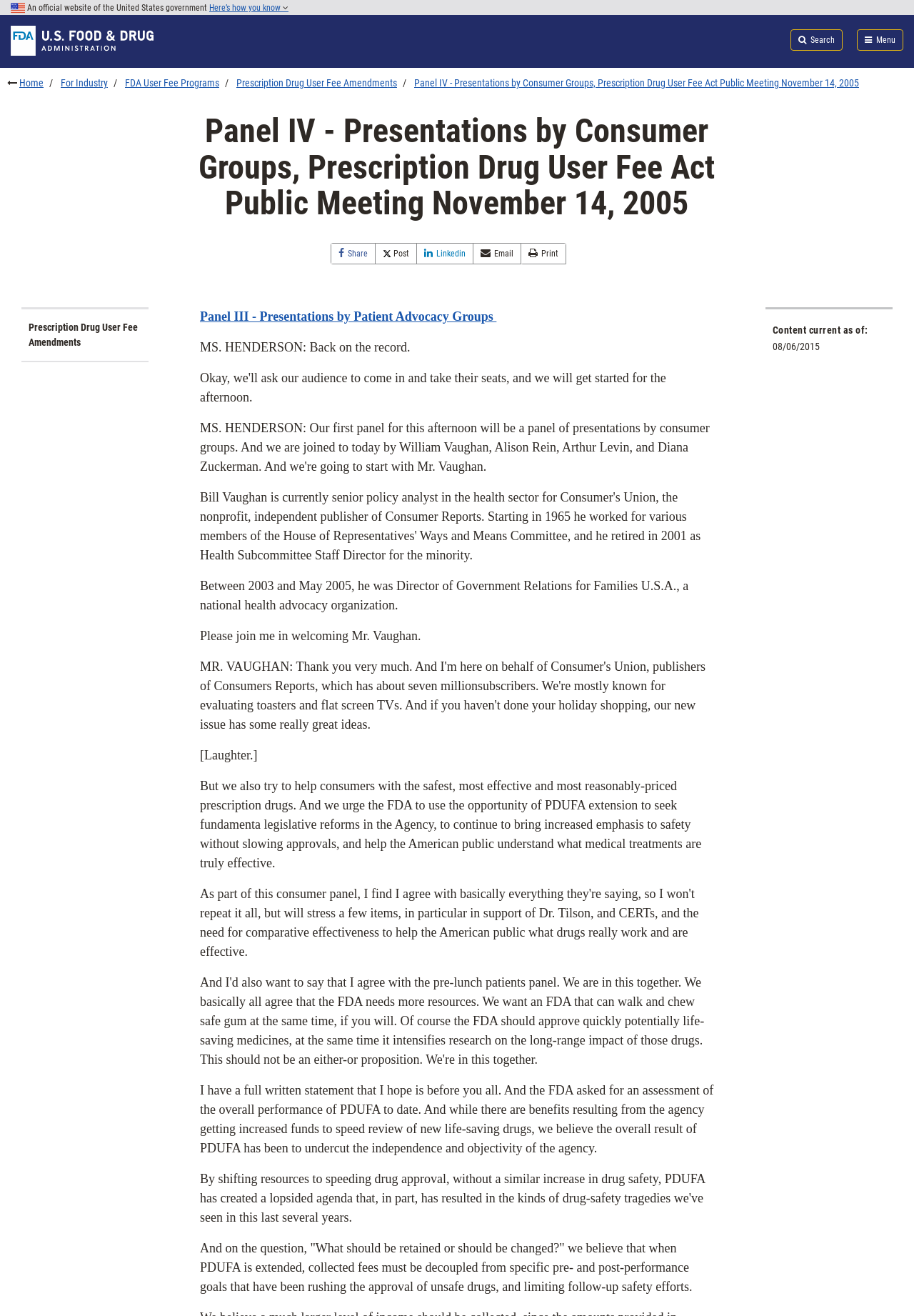Can you specify the bounding box coordinates for the region that should be clicked to fulfill this instruction: "Share Panel IV - Presentations by Consumer Groups".

[0.363, 0.185, 0.411, 0.201]